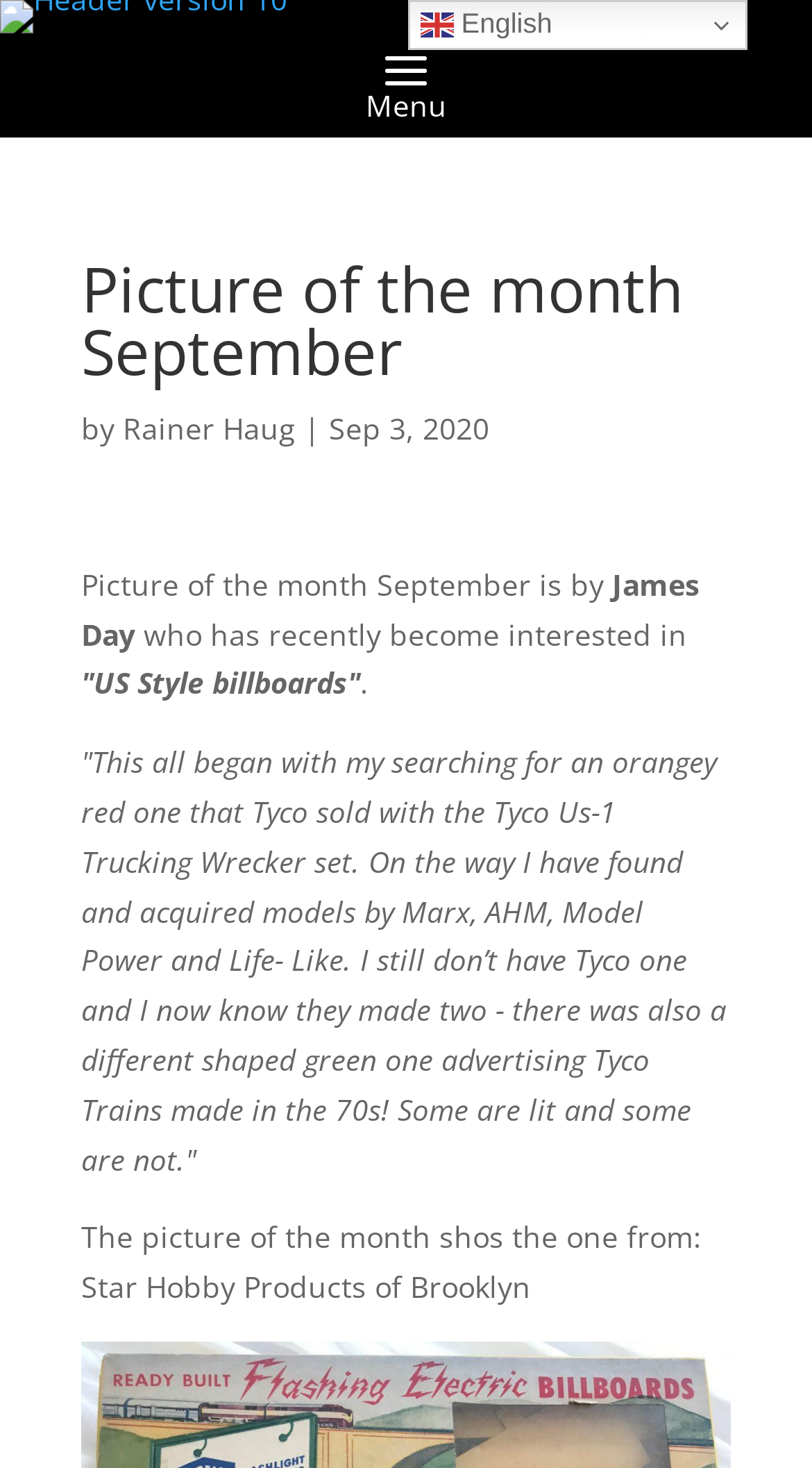What is the name of the company that made the billboard in the picture?
Based on the image, please offer an in-depth response to the question.

The name of the company that made the billboard in the picture is mentioned in the text as 'Star Hobby Products of Brooklyn' which is located at the end of the text.